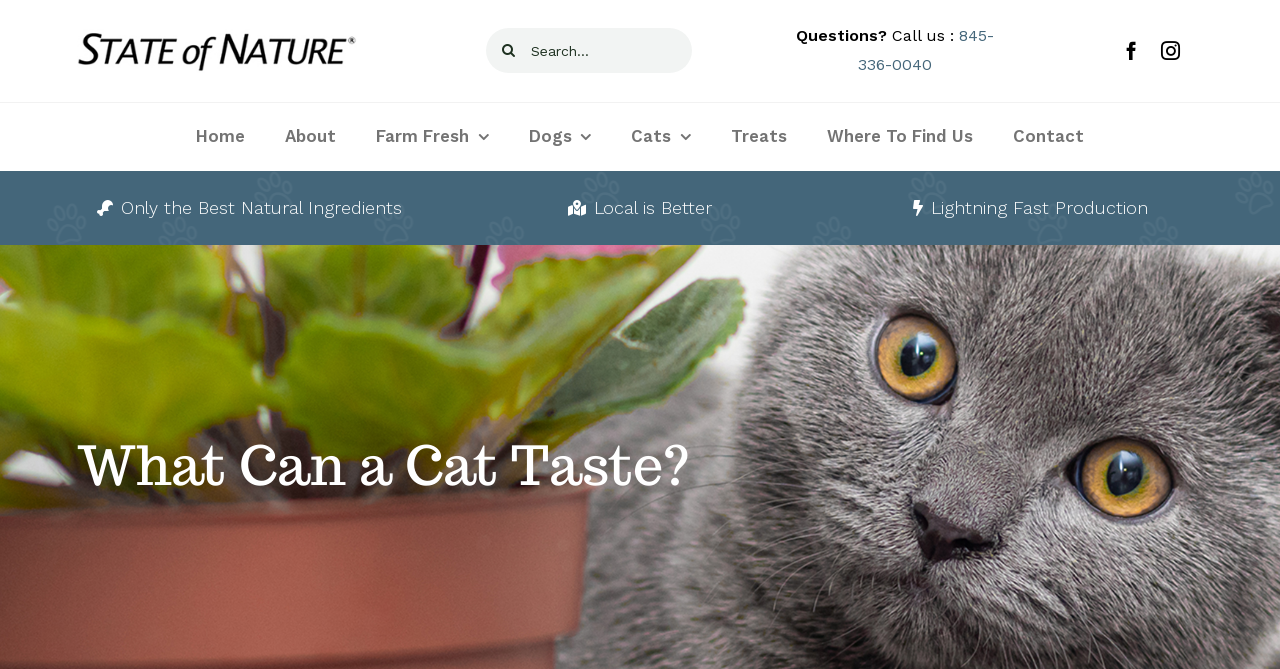Extract the bounding box coordinates for the UI element described as: "Treats".

[0.555, 0.156, 0.63, 0.252]